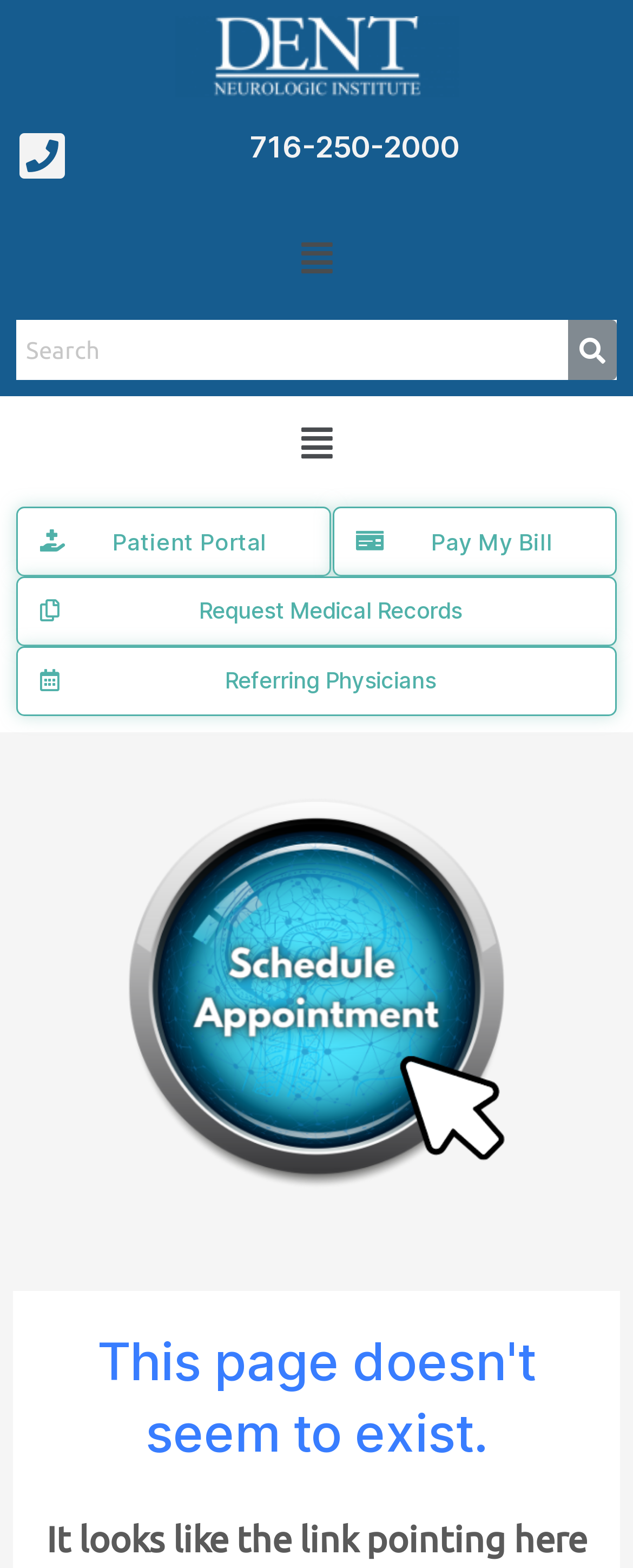Deliver a detailed narrative of the webpage's visual and textual elements.

The webpage is a "Page not found" error page from Dent Neurologic. At the top left, there is a white logo "DENTNeuro_White" with a link. Below the logo, there is a phone number "716-250-2000" in a heading, which is also a link. To the right of the phone number, there is a "Menu" button with a dropdown icon.

On the top right, there is a search bar with a search box and a button. Below the search bar, there are two "Menu" buttons with dropdown icons, one above the other.

The main content of the page is a section with several links, including "Patient Portal", "Pay My Bill", "Request Medical Records", and "Referring Physicians". These links are arranged vertically, with the first link at the top left and the last link at the bottom right.

At the bottom of the page, there is a header section with a heading that says "This page doesn't seem to exist."